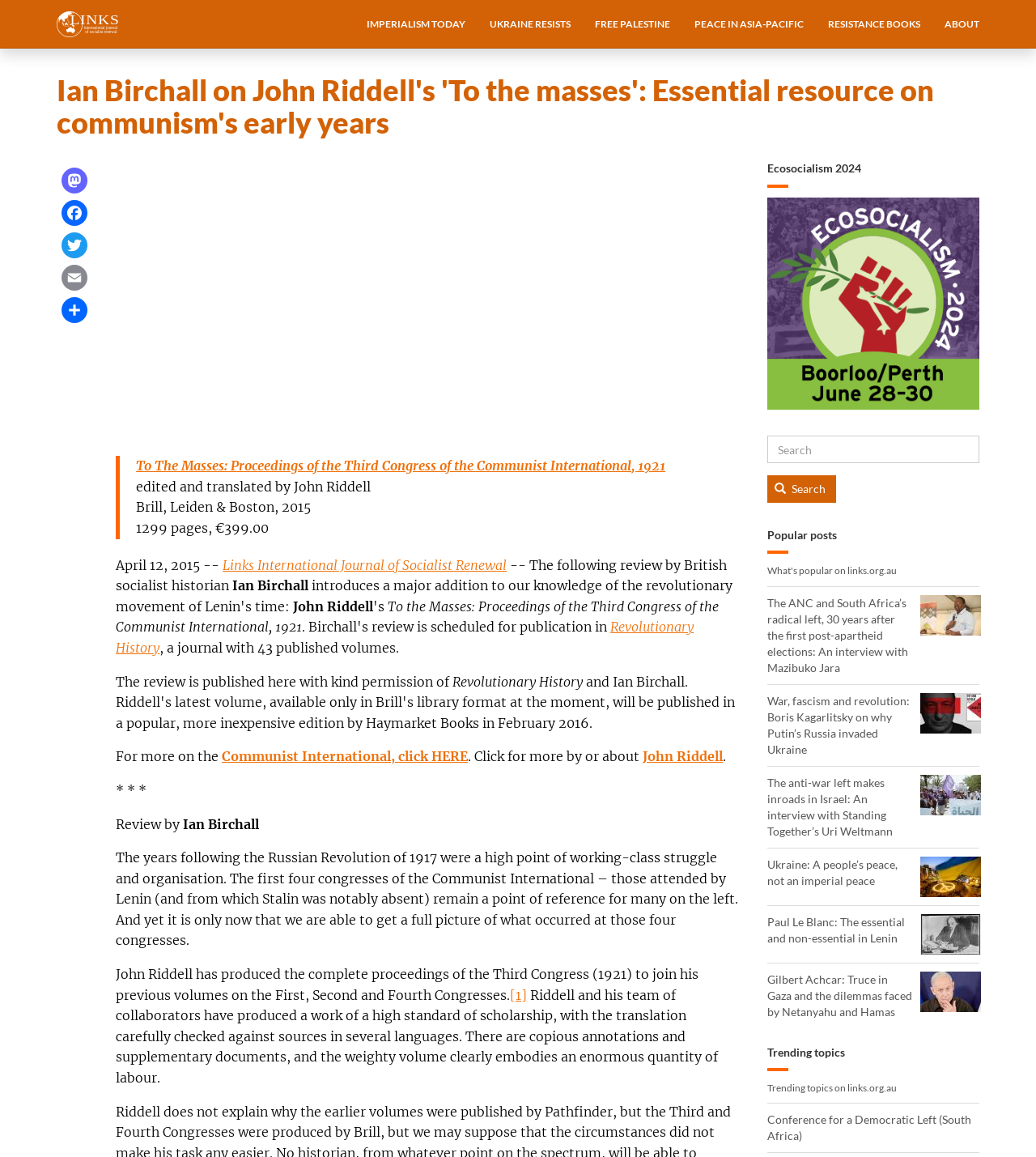Determine the bounding box coordinates for the clickable element to execute this instruction: "Check the 'Popular posts' section". Provide the coordinates as four float numbers between 0 and 1, i.e., [left, top, right, bottom].

[0.74, 0.457, 0.945, 0.479]